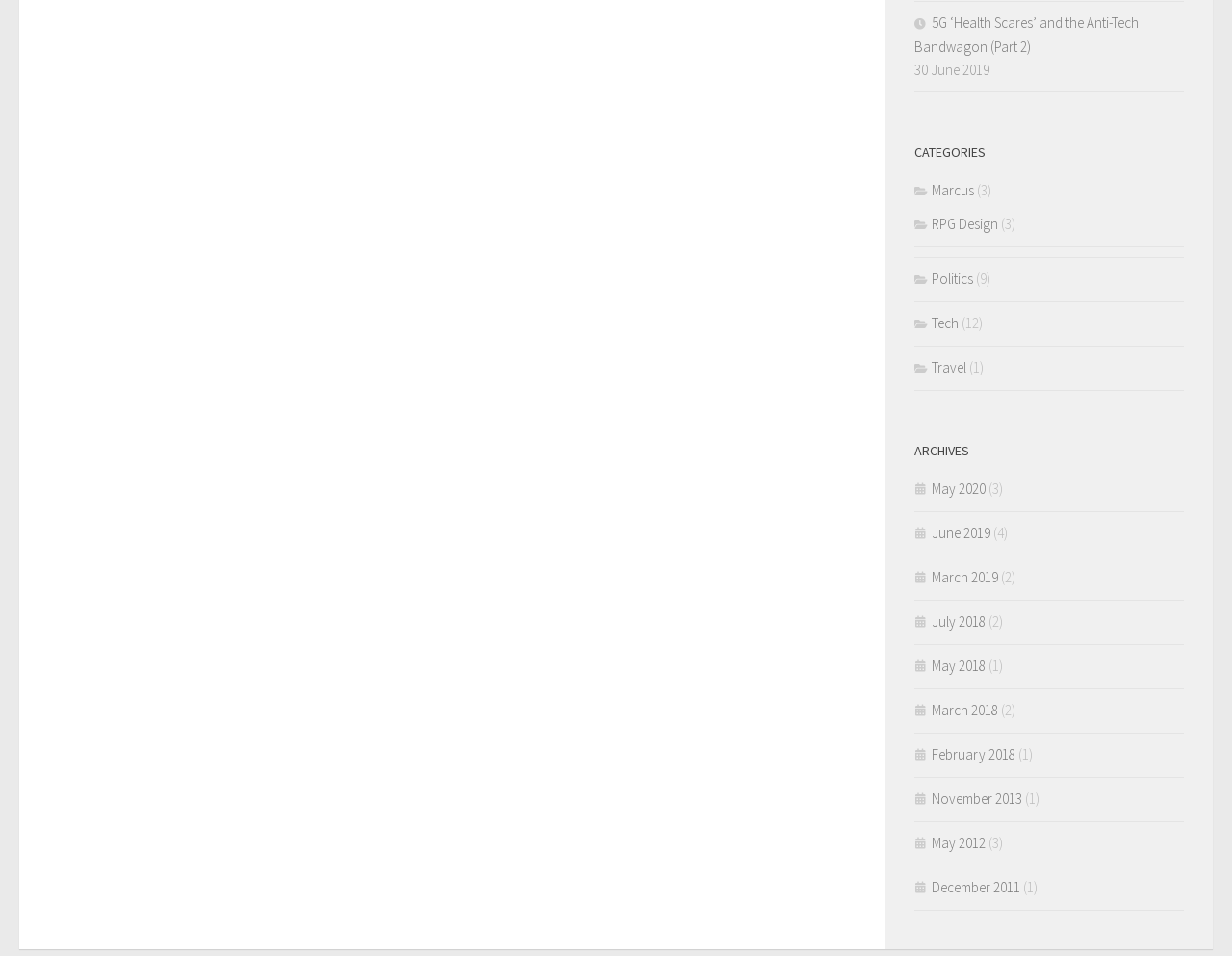Provide the bounding box coordinates of the UI element this sentence describes: "November 2013".

[0.742, 0.826, 0.83, 0.845]